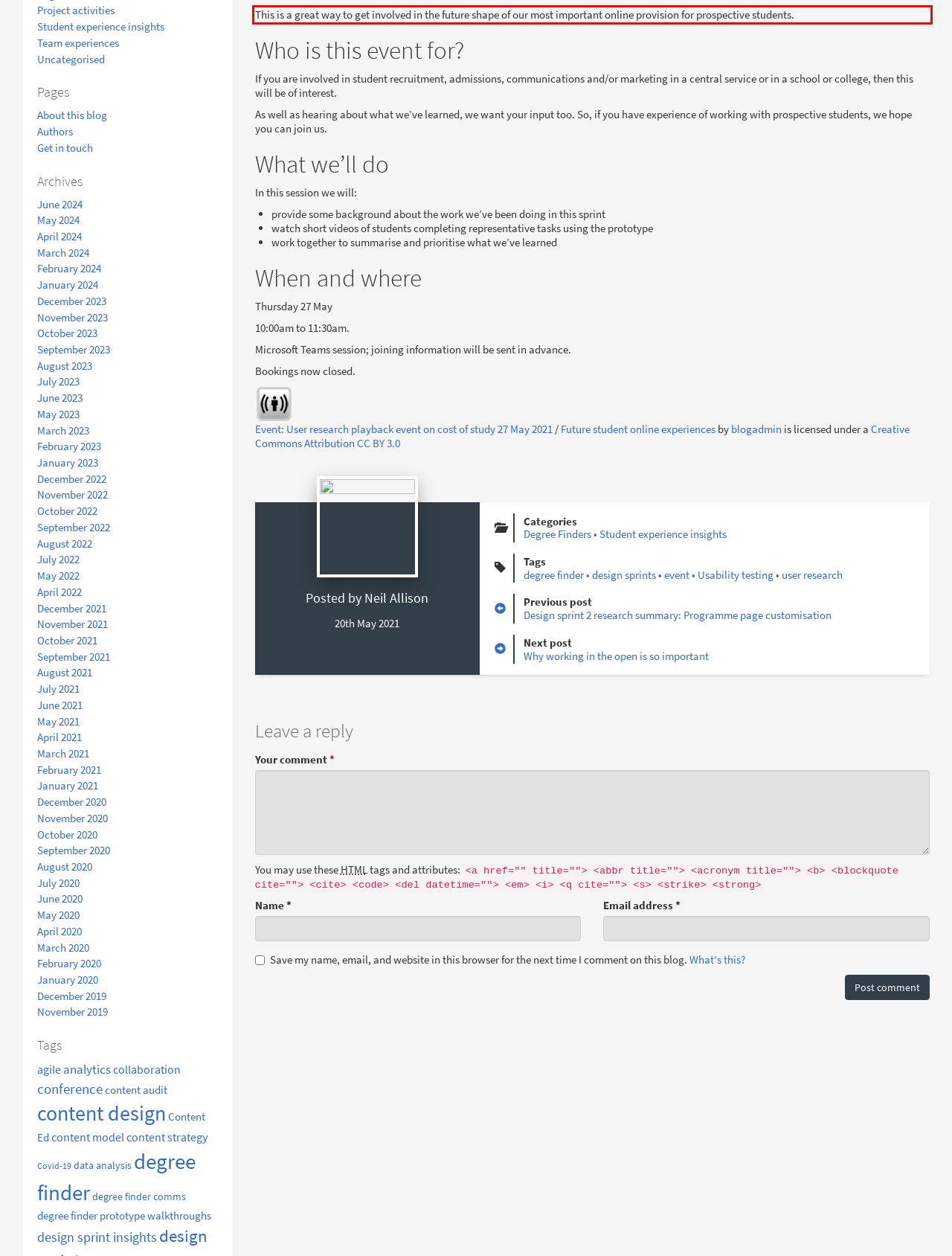You are provided with a screenshot of a webpage featuring a red rectangle bounding box. Extract the text content within this red bounding box using OCR.

This is a great way to get involved in the future shape of our most important online provision for prospective students.